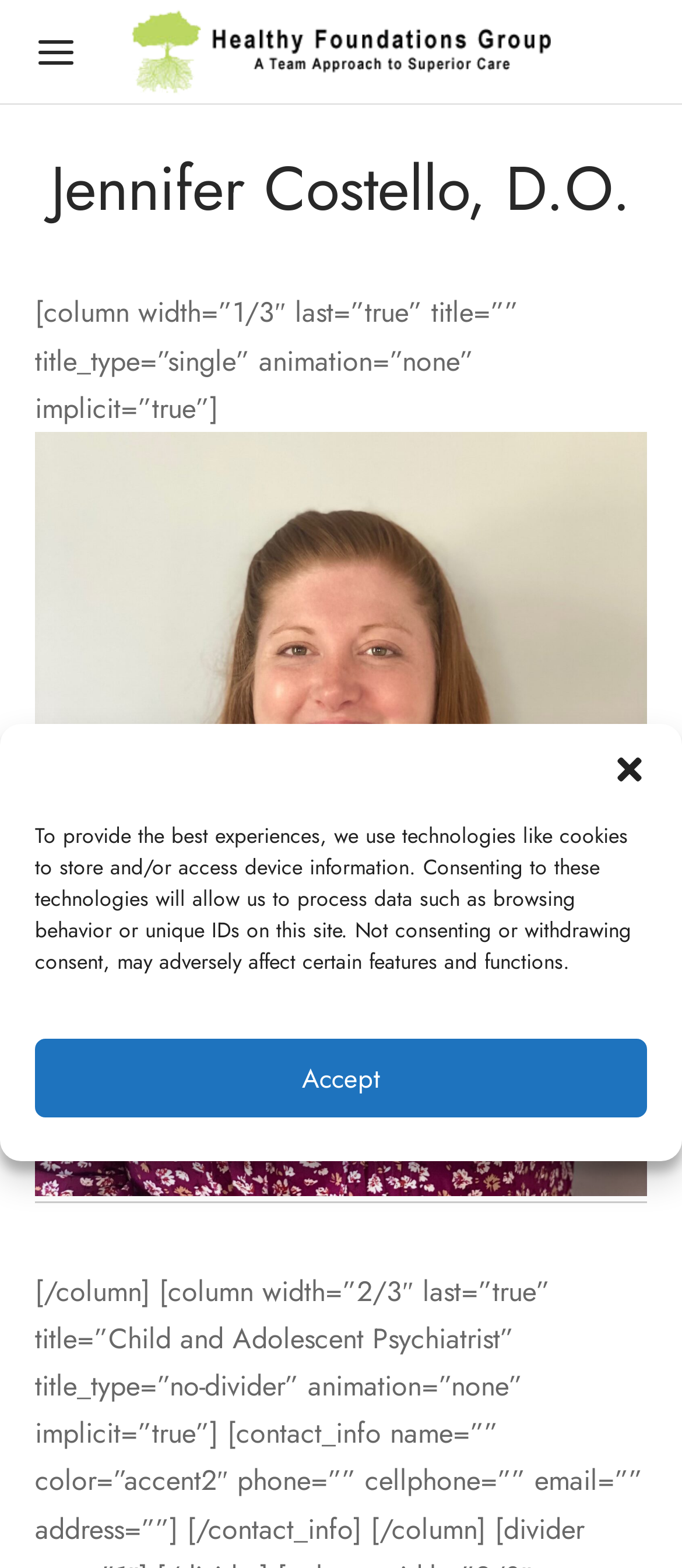What is the name of the group?
Based on the screenshot, answer the question with a single word or phrase.

Healthy Foundations Group